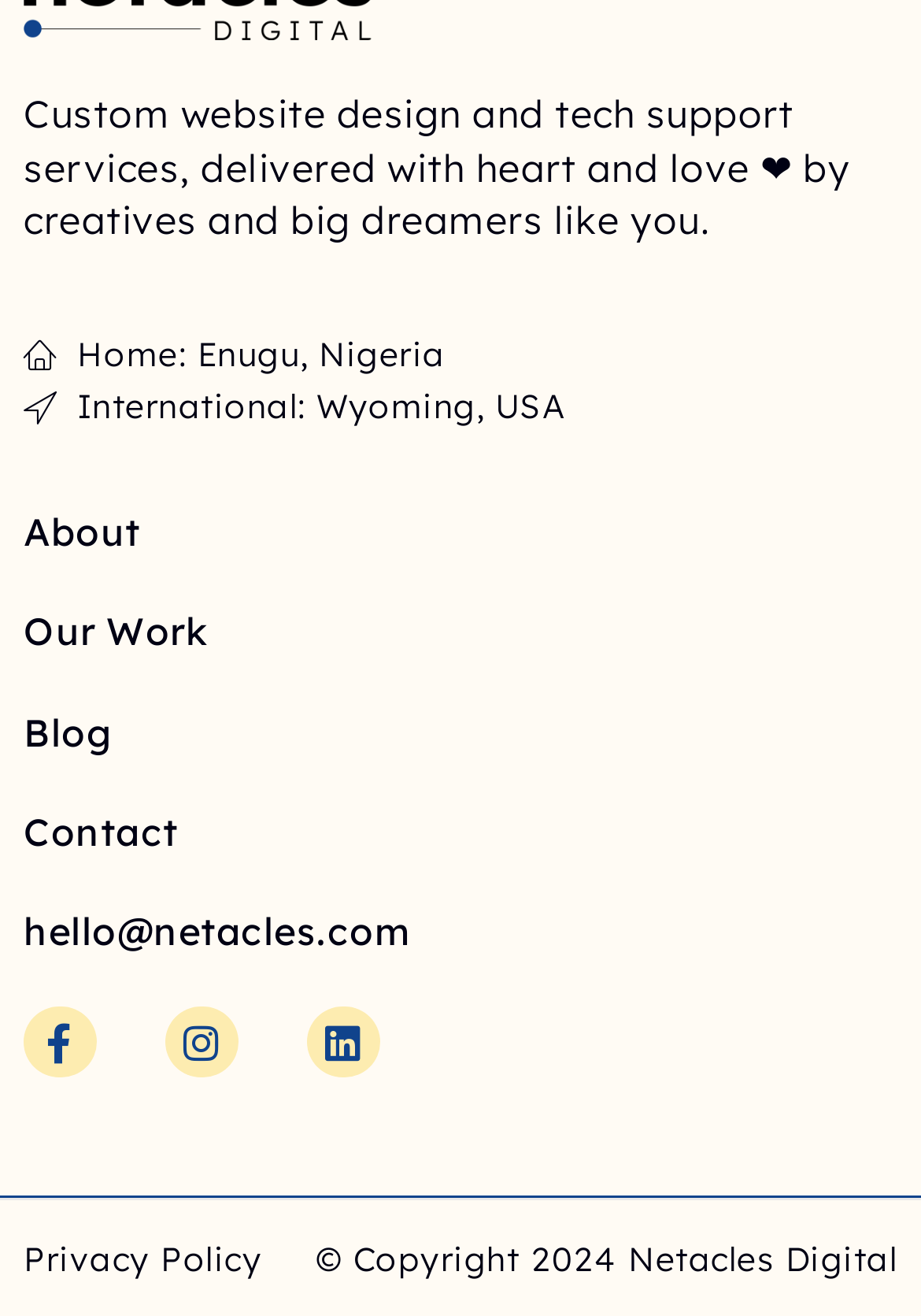Locate the bounding box coordinates of the item that should be clicked to fulfill the instruction: "Read the blog".

[0.026, 0.536, 0.226, 0.576]